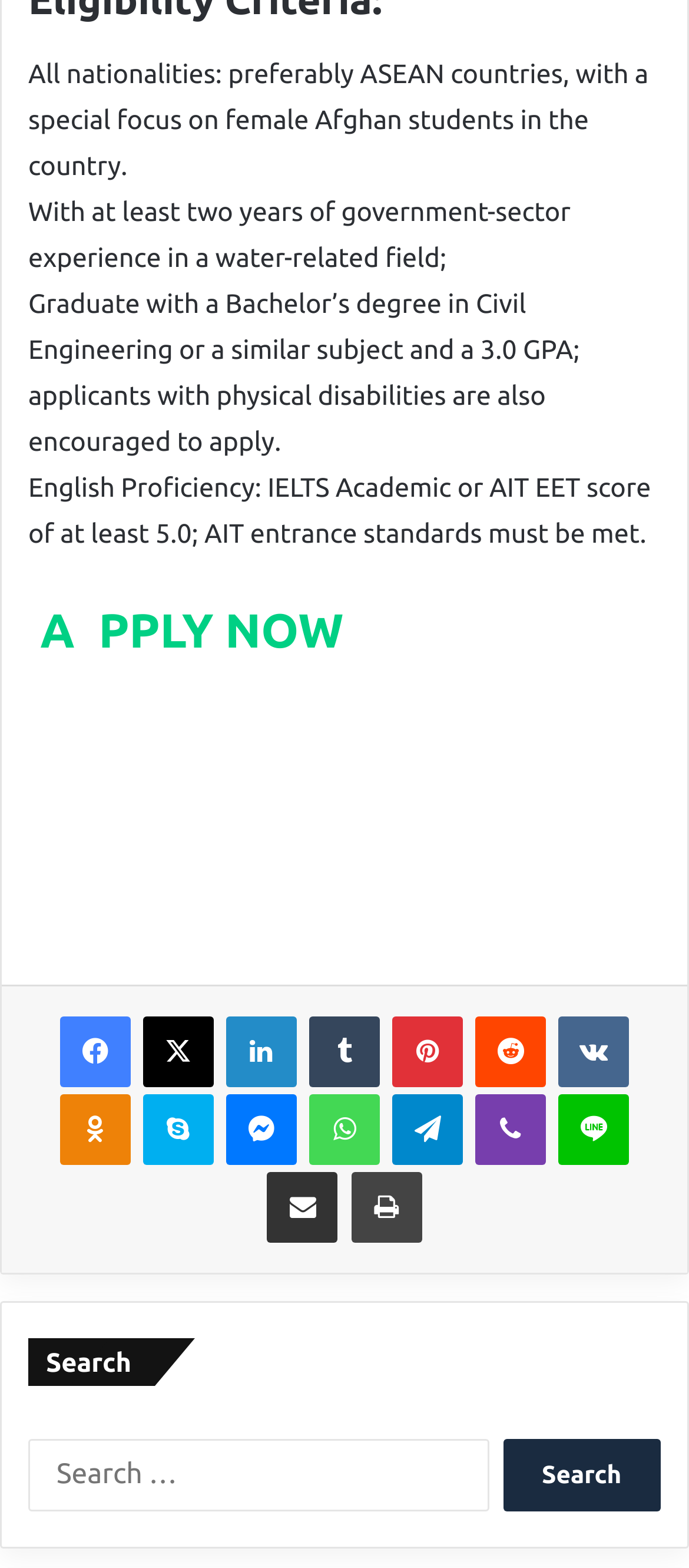From the webpage screenshot, predict the bounding box coordinates (top-left x, top-left y, bottom-right x, bottom-right y) for the UI element described here: Share via Email

[0.388, 0.748, 0.491, 0.793]